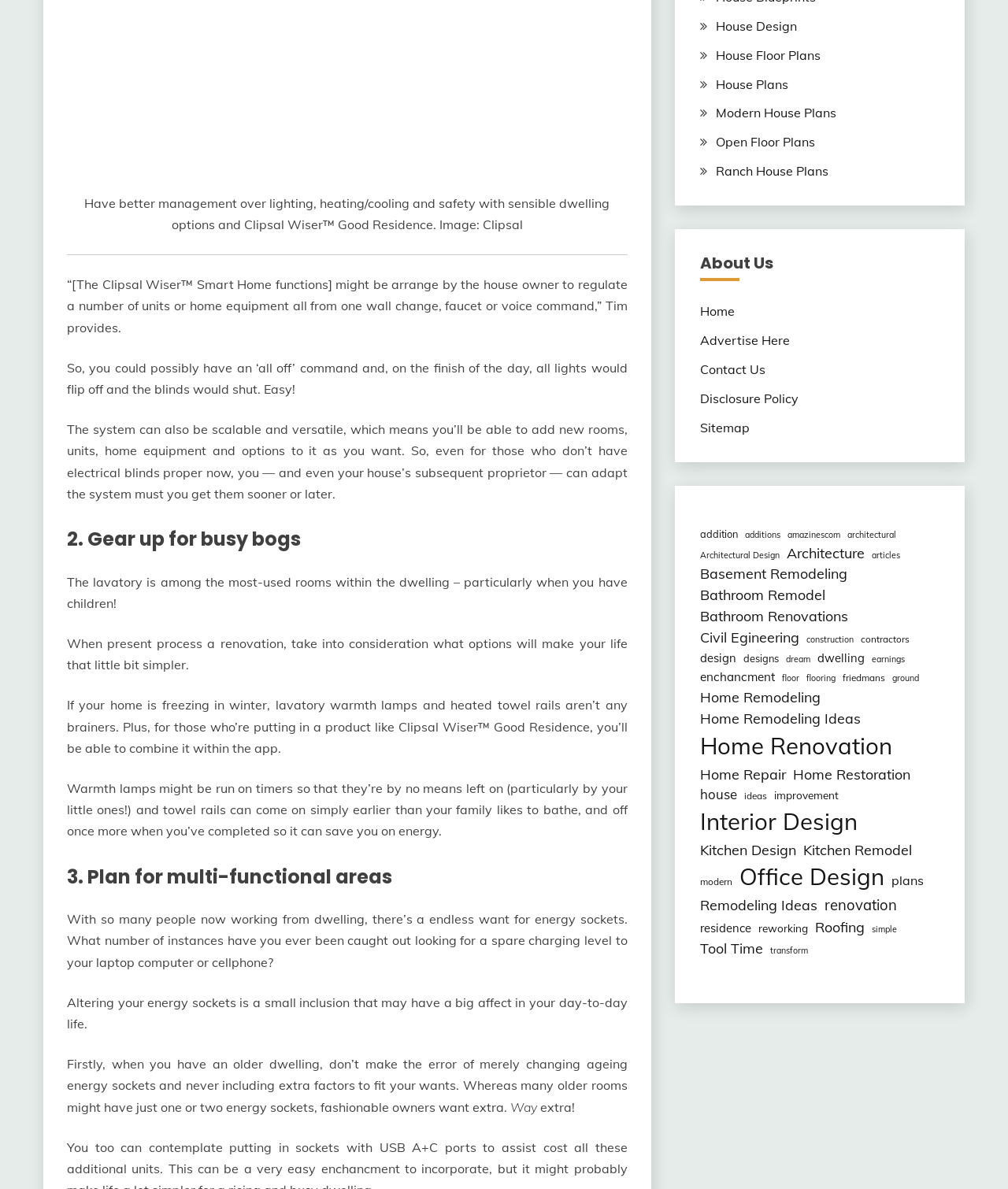Please specify the bounding box coordinates of the area that should be clicked to accomplish the following instruction: "Explore 'Home Remodeling Ideas'". The coordinates should consist of four float numbers between 0 and 1, i.e., [left, top, right, bottom].

[0.694, 0.595, 0.854, 0.613]